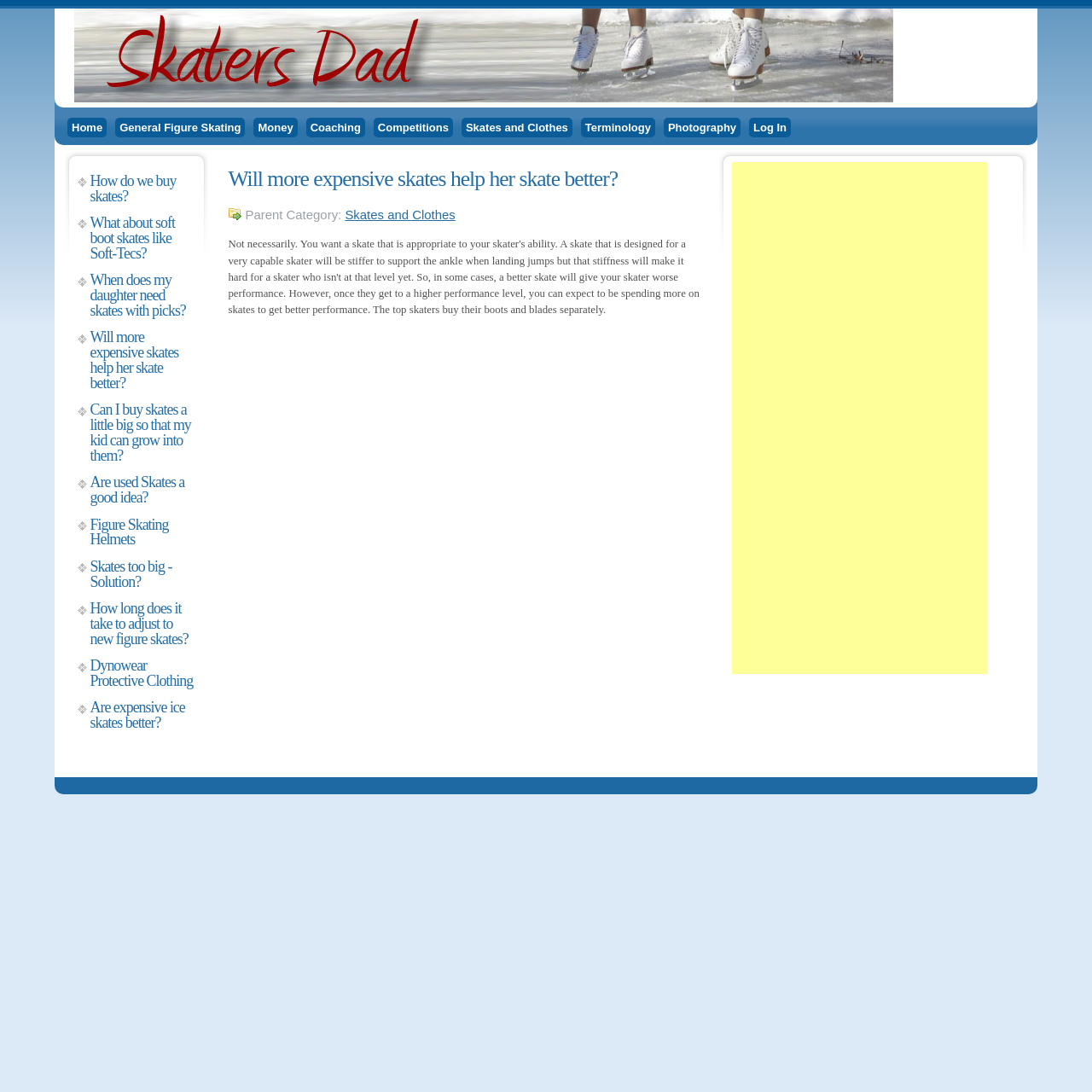Please identify the bounding box coordinates of the region to click in order to complete the given instruction: "Click on the 'Skatersdad.com' link". The coordinates should be four float numbers between 0 and 1, i.e., [left, top, right, bottom].

[0.068, 0.085, 0.818, 0.096]